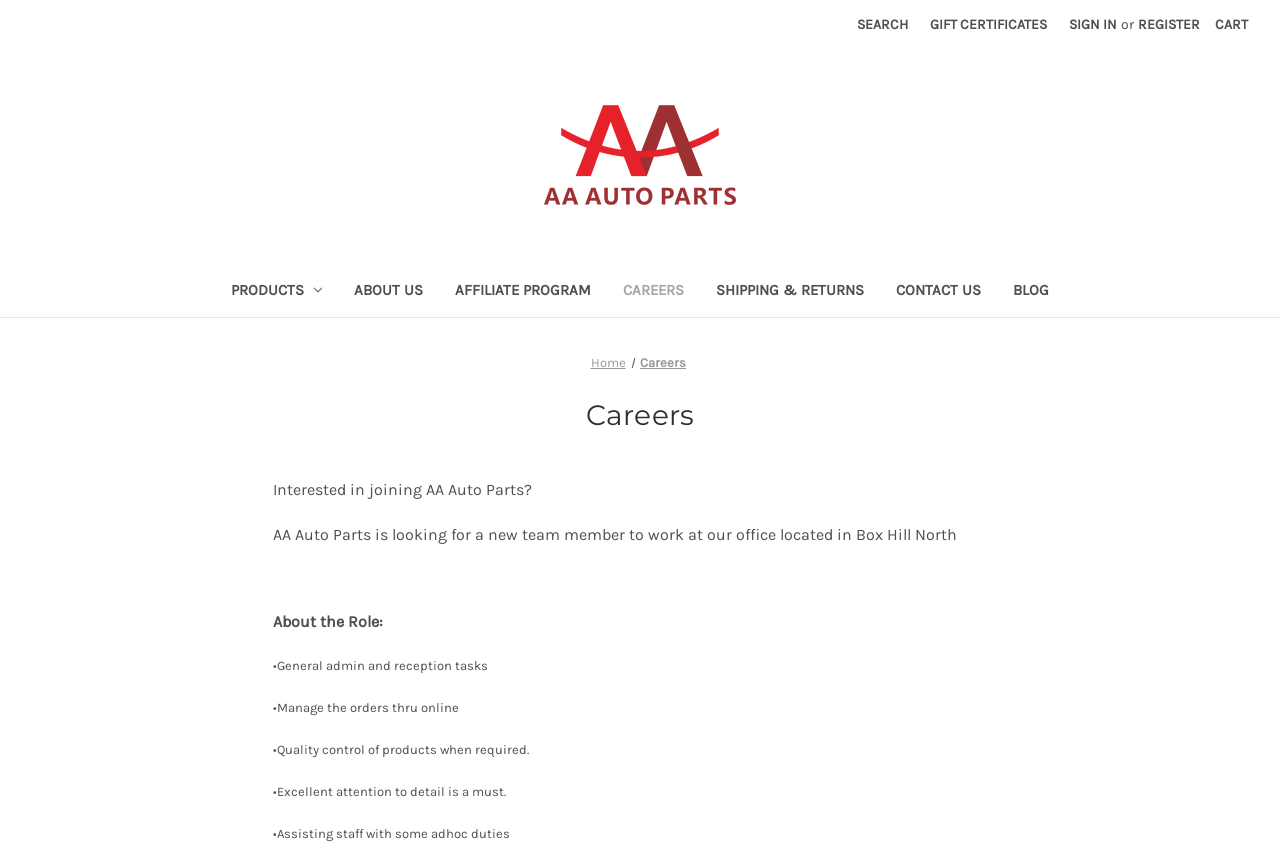Pinpoint the bounding box coordinates of the area that must be clicked to complete this instruction: "Register".

[0.881, 0.0, 0.946, 0.057]